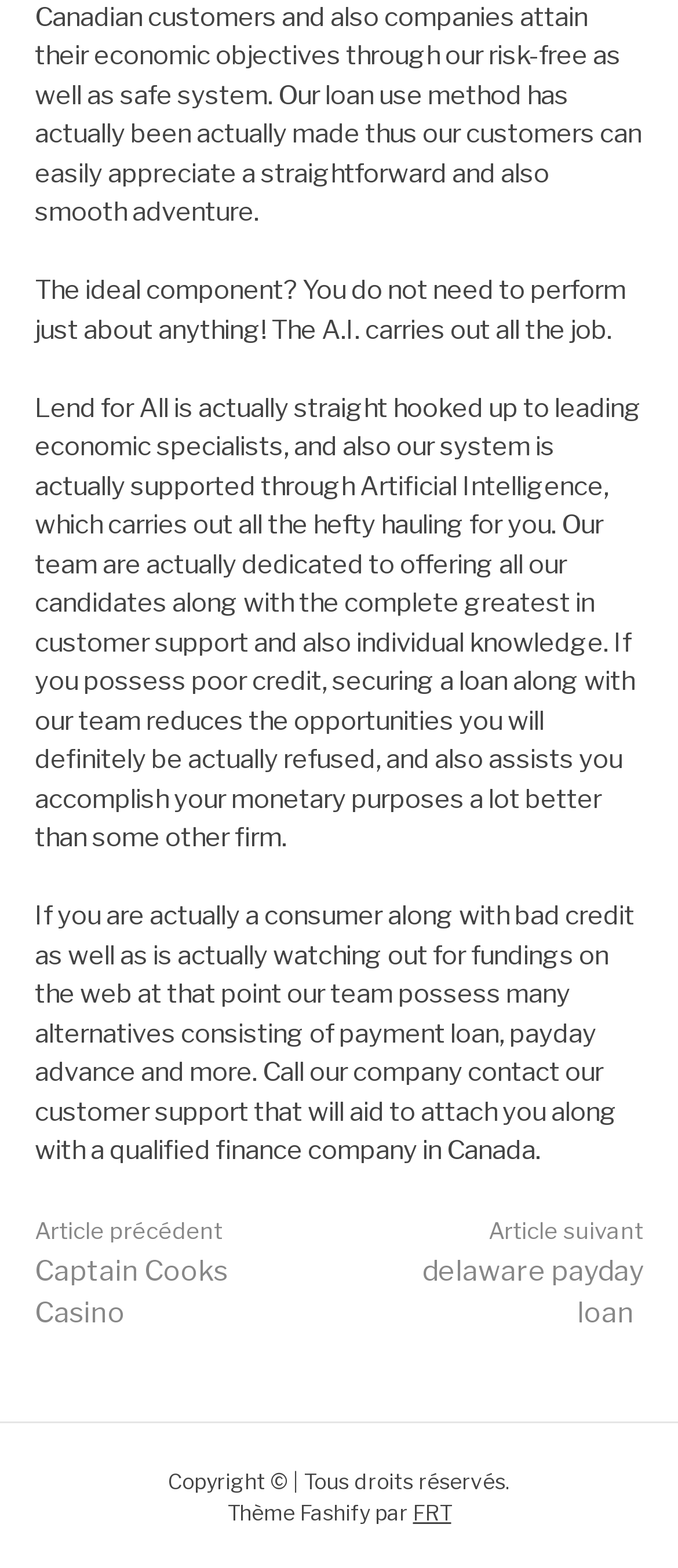Please provide a brief answer to the following inquiry using a single word or phrase:
What is the copyright information on the webpage?

Copyright © | Tous droits réservés